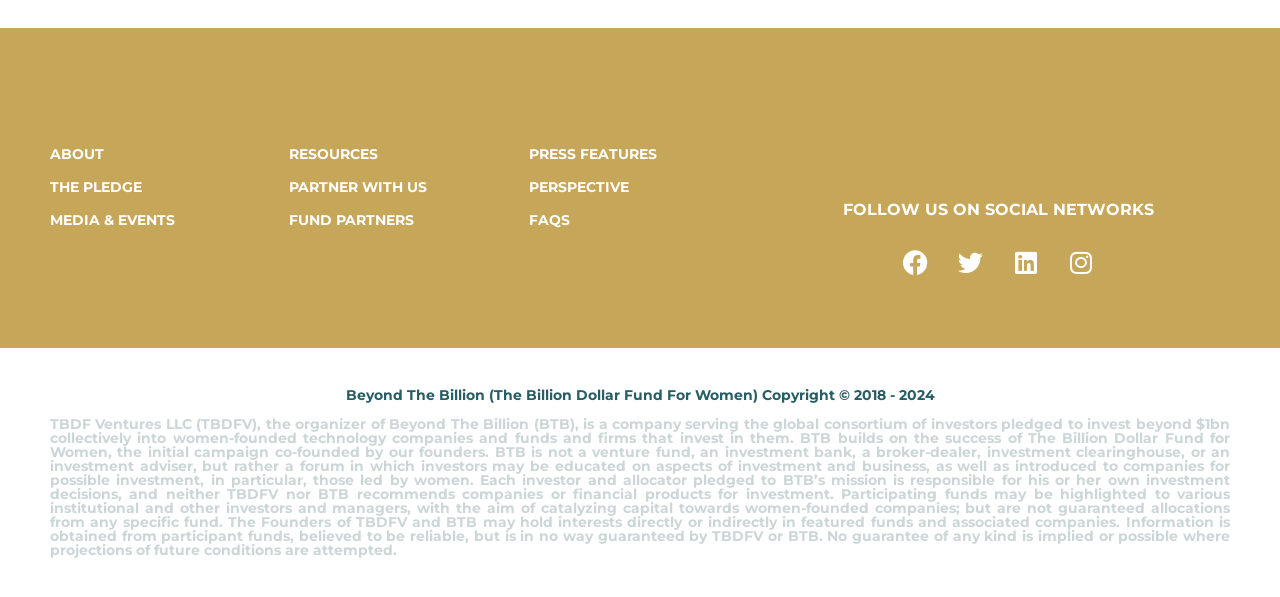Locate the bounding box coordinates for the element described below: "Backcountry Skiing". The coordinates must be four float values between 0 and 1, formatted as [left, top, right, bottom].

None